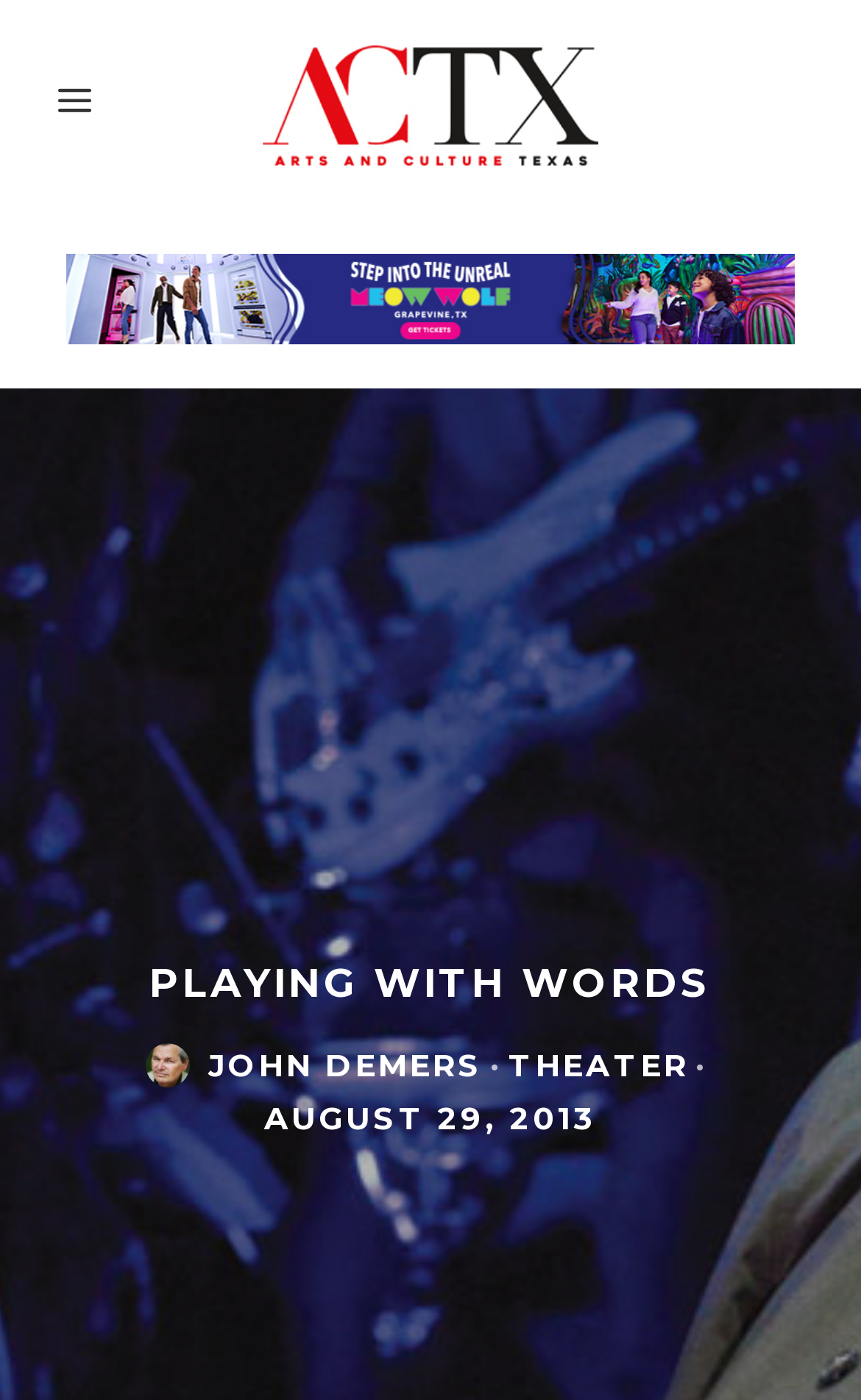Using the element description: "JOHN DeMERS", determine the bounding box coordinates for the specified UI element. The coordinates should be four float numbers between 0 and 1, [left, top, right, bottom].

[0.242, 0.747, 0.561, 0.775]